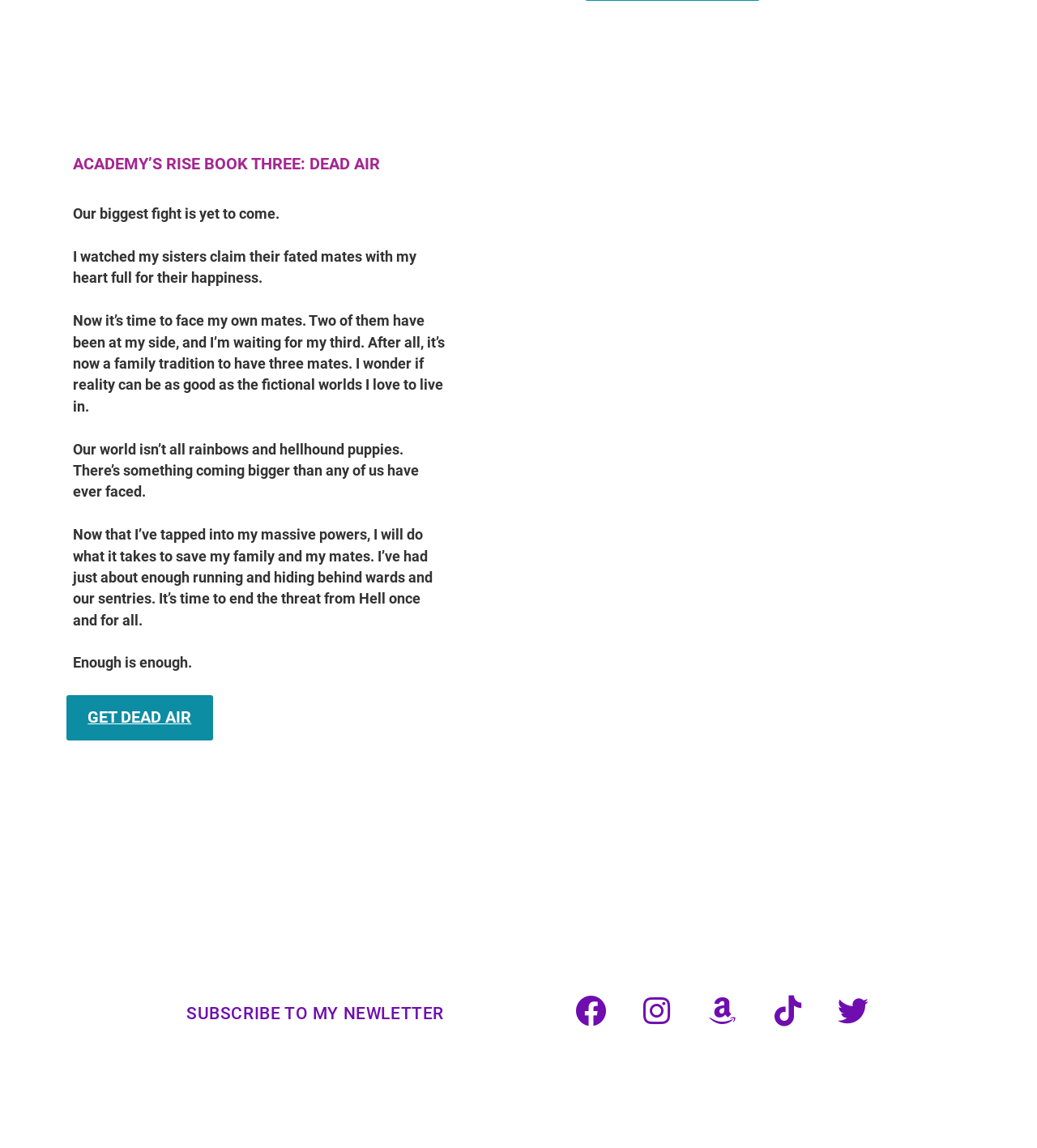Refer to the image and provide an in-depth answer to the question:
What is the author's goal?

The author's goal is mentioned in the StaticText element with ID 155, which says 'I will do what it takes to save my family and my mates'.